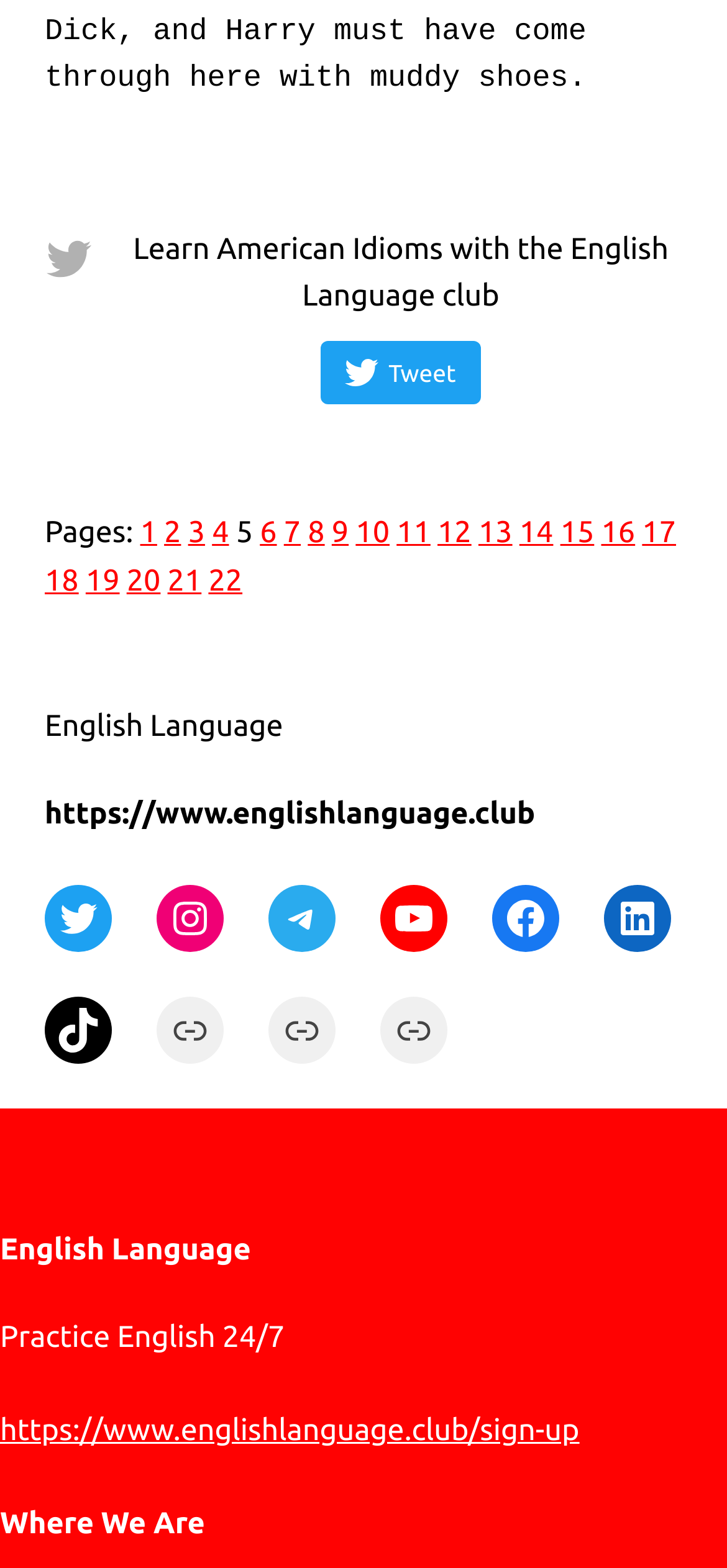How many pages are available?
Using the information from the image, provide a comprehensive answer to the question.

I counted the number of links on the page, starting from '1' to '20', which indicates the number of available pages.